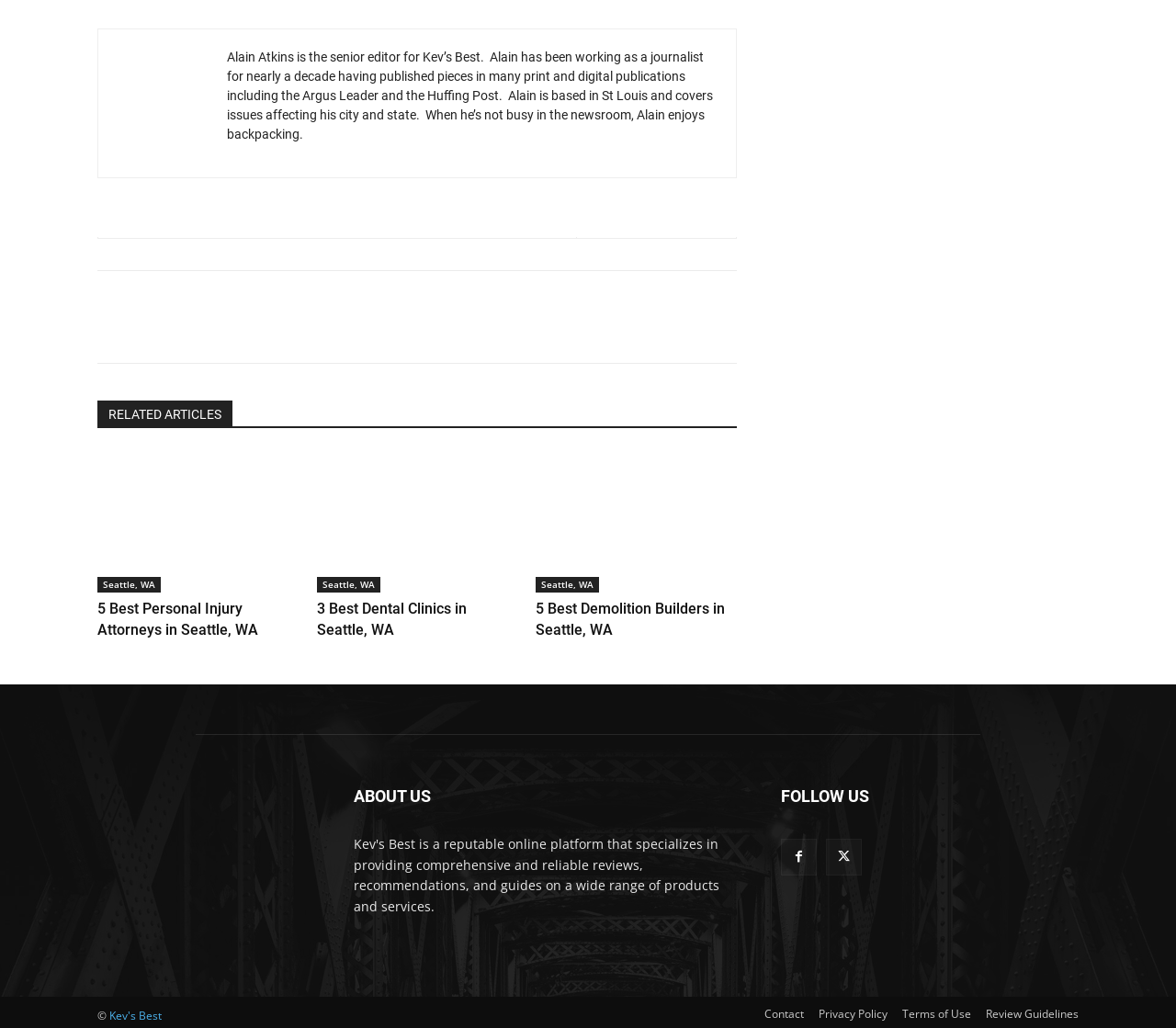Determine the bounding box coordinates of the UI element that matches the following description: "Twitter". The coordinates should be four float numbers between 0 and 1 in the format [left, top, right, bottom].

[0.702, 0.812, 0.733, 0.847]